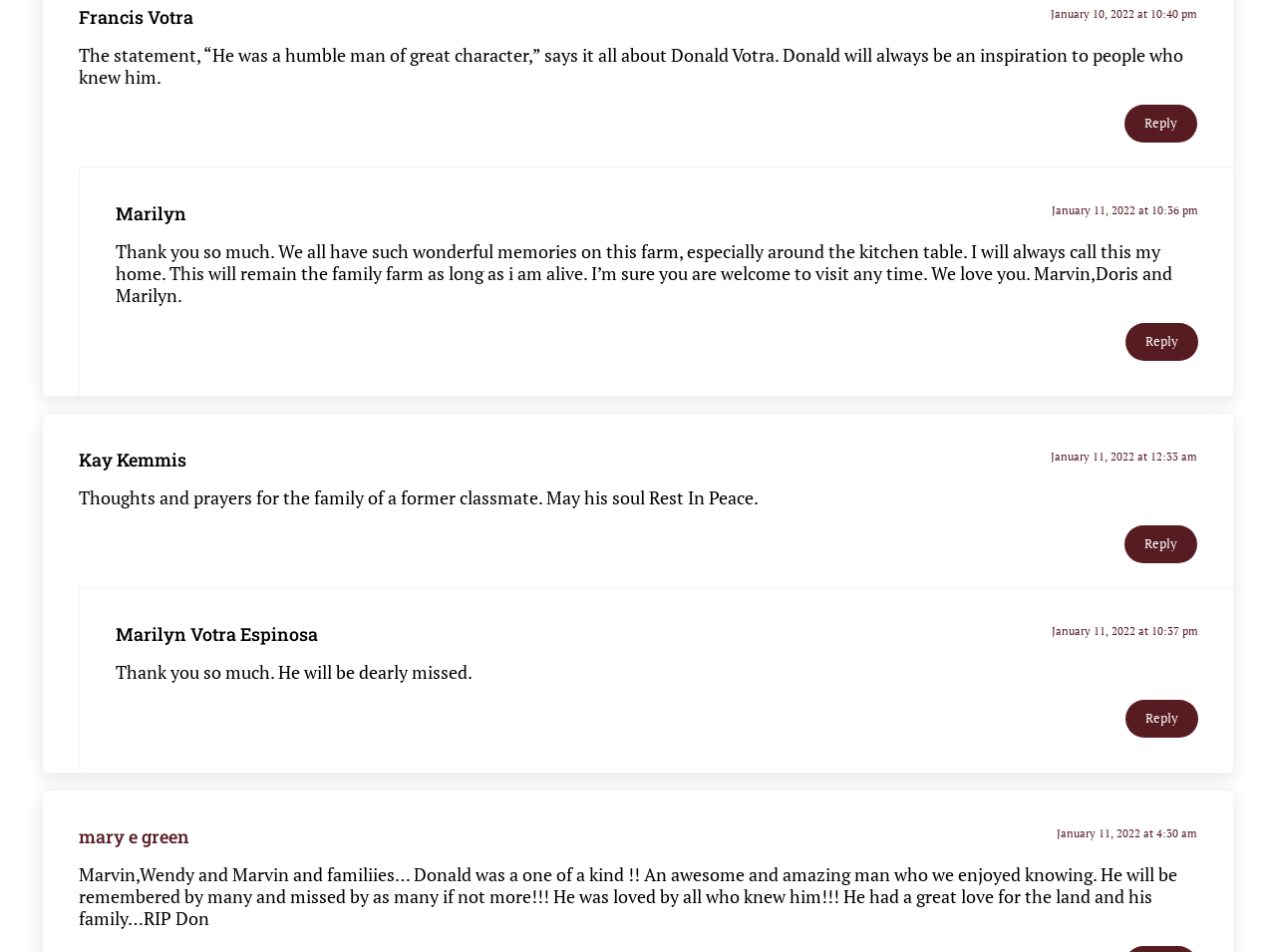Use a single word or phrase to answer the question: What is the date of the last comment?

January 11, 2022